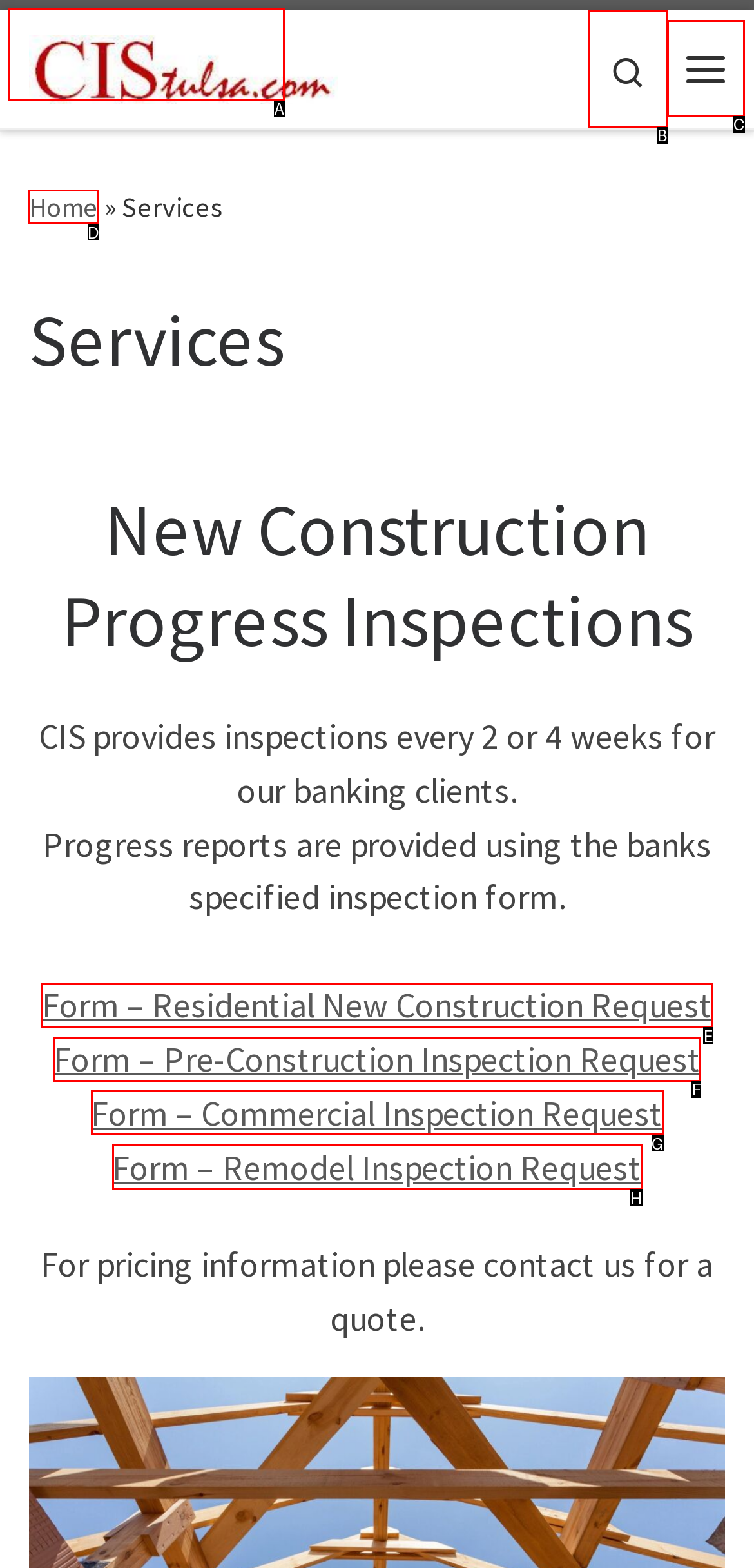Among the marked elements in the screenshot, which letter corresponds to the UI element needed for the task: go to home page?

D